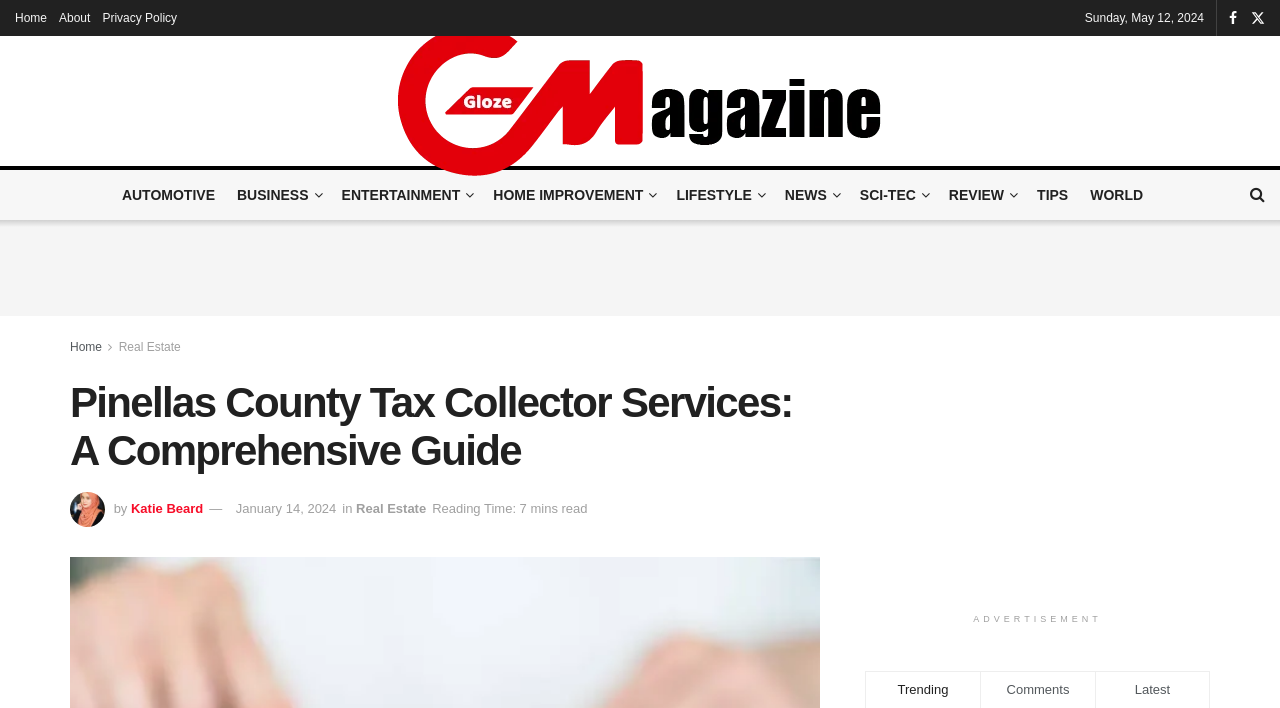What is the reading time of the latest article?
Please elaborate on the answer to the question with detailed information.

I found the reading time of the latest article by looking at the text below the author's name, which says 'Reading Time: 7 mins read'.